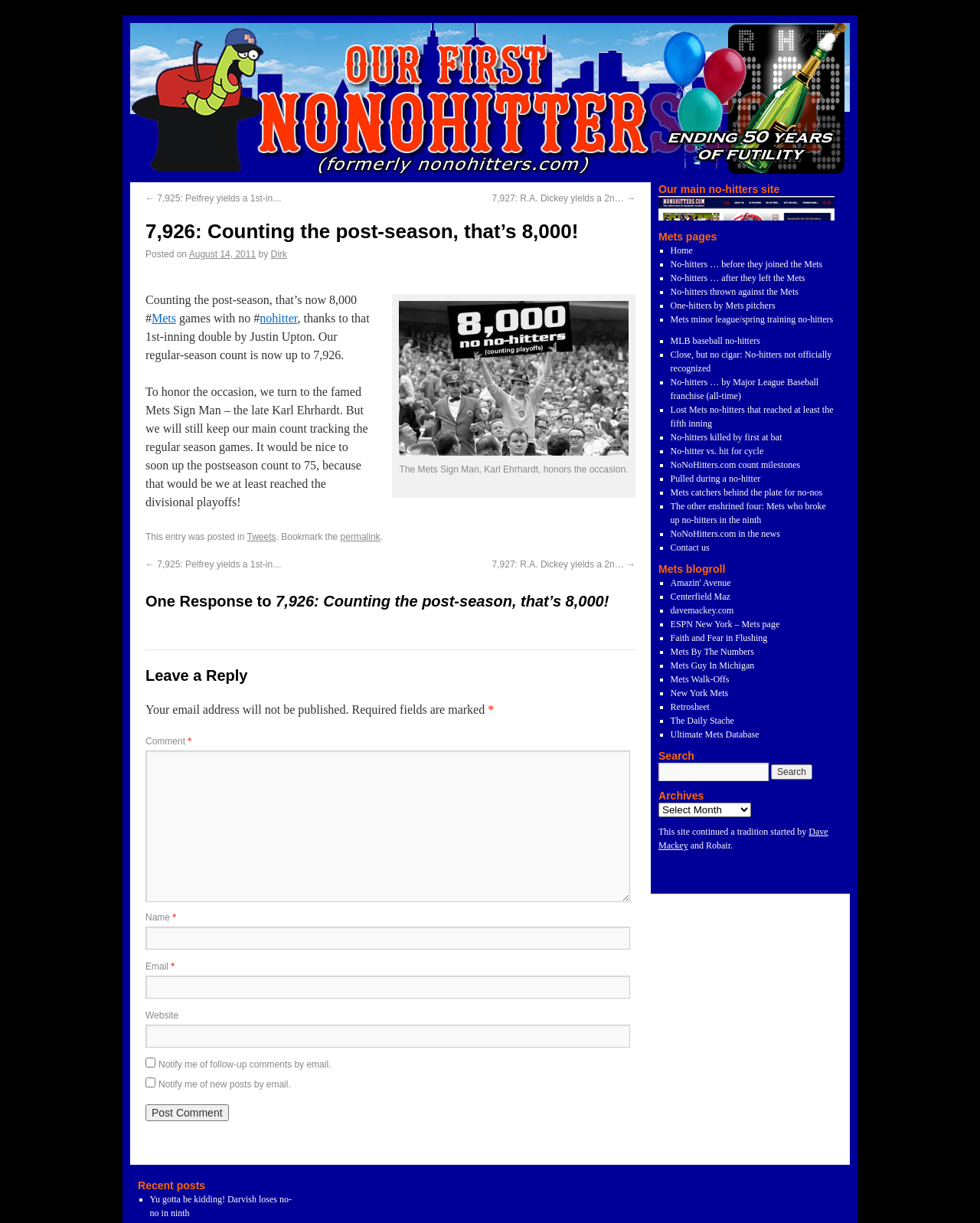Provide the bounding box coordinates of the HTML element described by the text: "2orthography". The coordinates should be in the format [left, top, right, bottom] with values between 0 and 1.

None